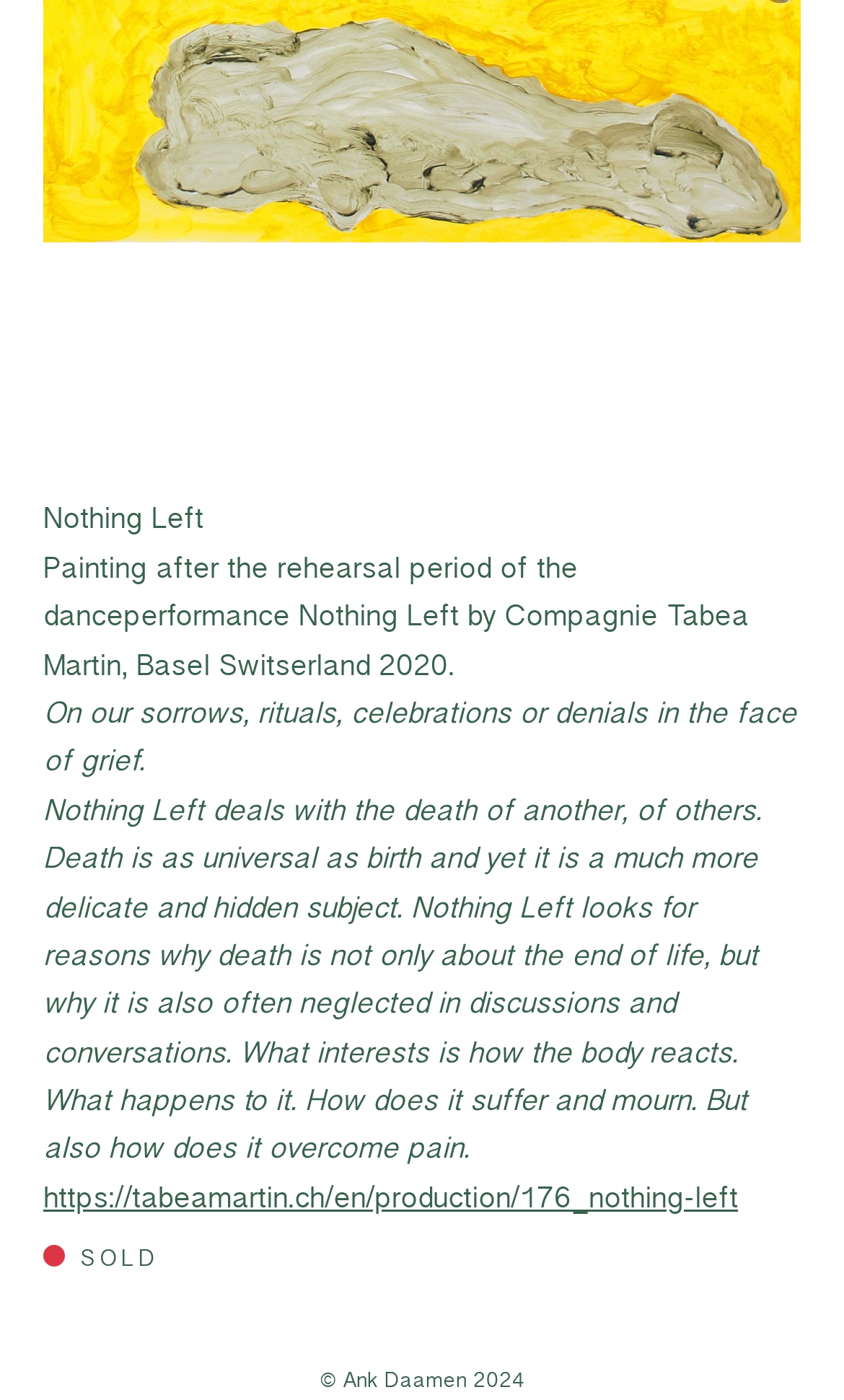For the element described, predict the bounding box coordinates as (top-left x, top-left y, bottom-right x, bottom-right y). All values should be between 0 and 1. Element description: https://tabeamartin.ch/en/production/176_nothing-left

[0.051, 0.842, 0.874, 0.868]